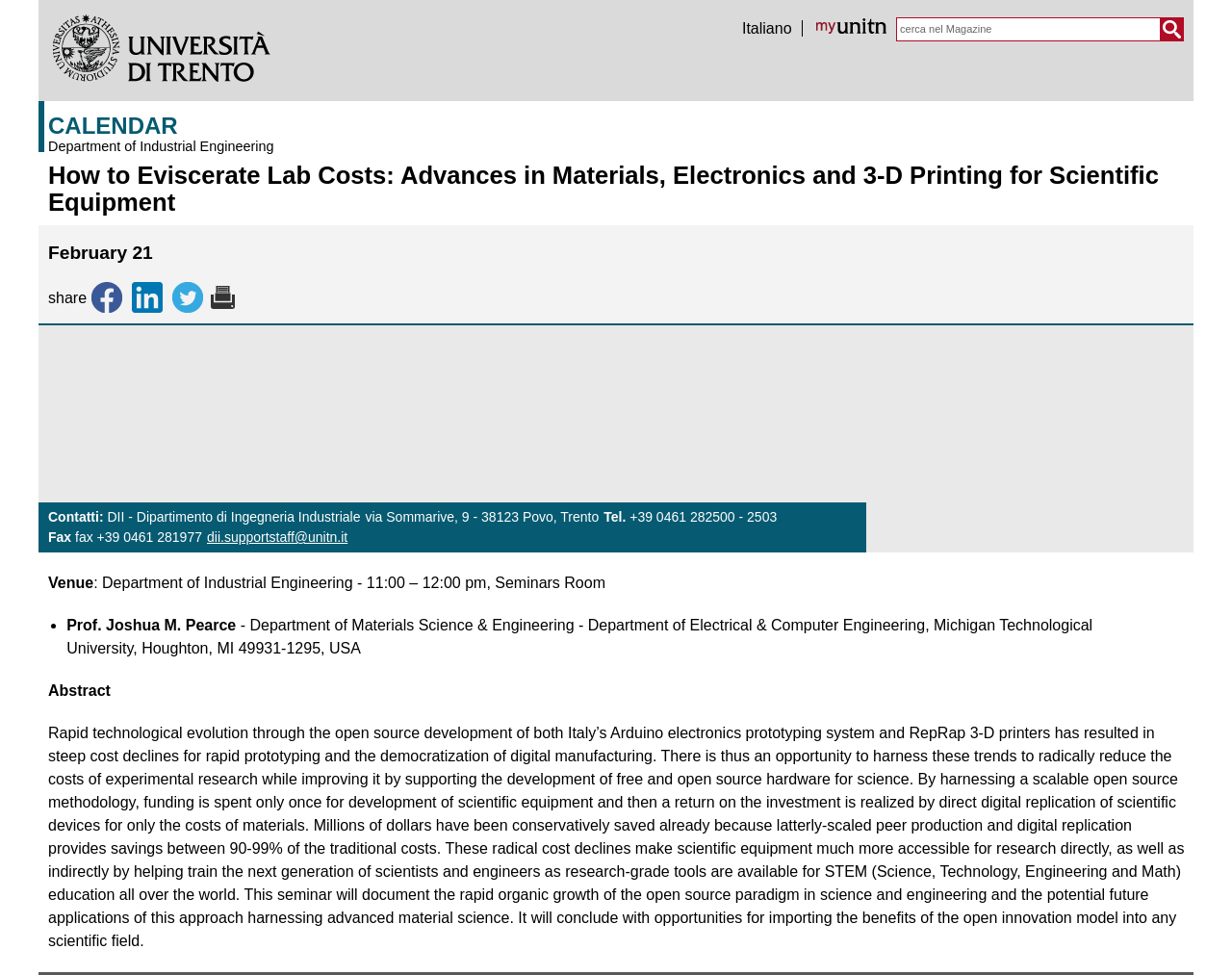Please find the bounding box coordinates of the element that you should click to achieve the following instruction: "Go to the 'Department of Industrial Engineering' page". The coordinates should be presented as four float numbers between 0 and 1: [left, top, right, bottom].

[0.039, 0.145, 0.692, 0.156]